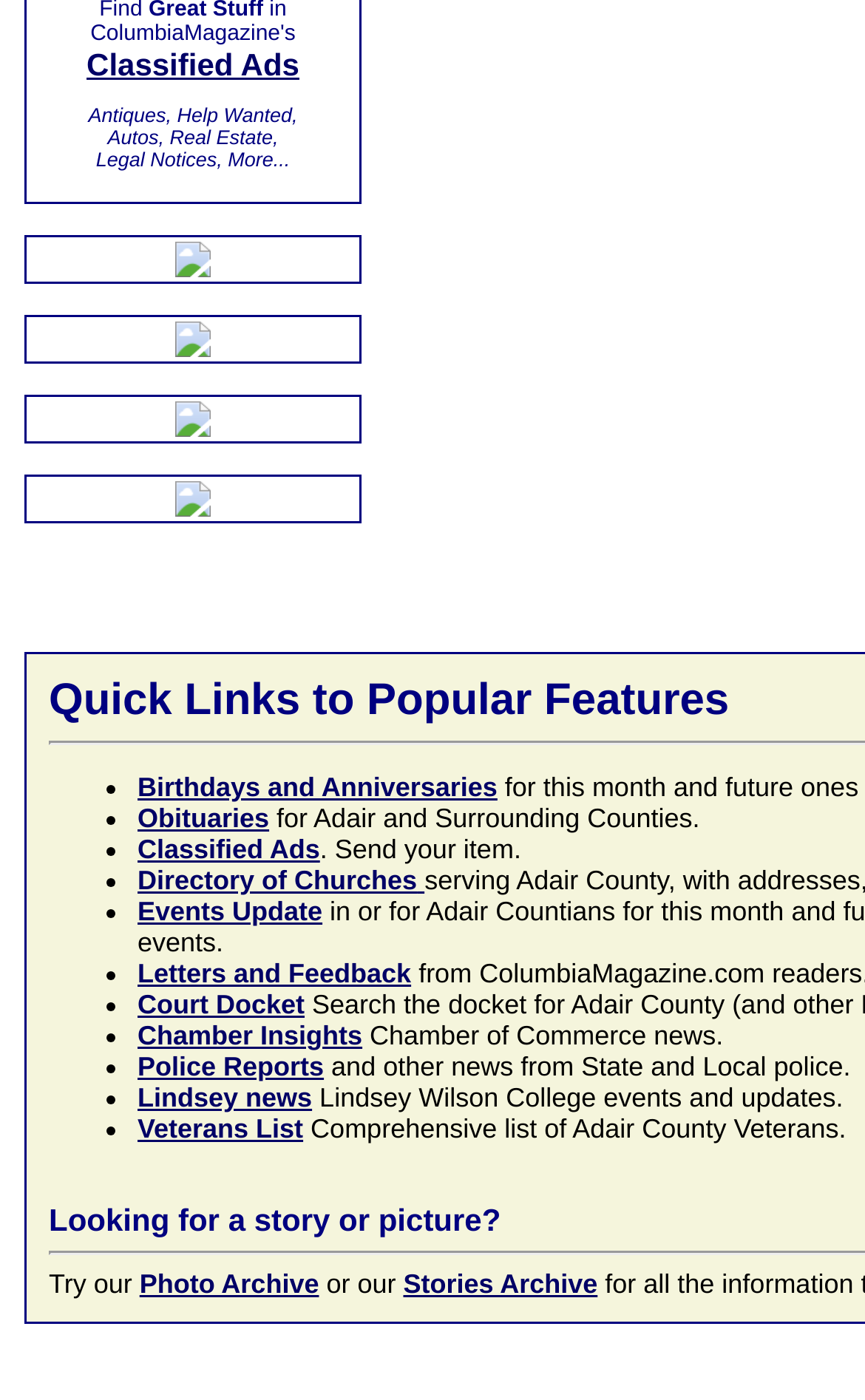Could you determine the bounding box coordinates of the clickable element to complete the instruction: "View Birthdays and Anniversaries"? Provide the coordinates as four float numbers between 0 and 1, i.e., [left, top, right, bottom].

[0.159, 0.551, 0.575, 0.573]